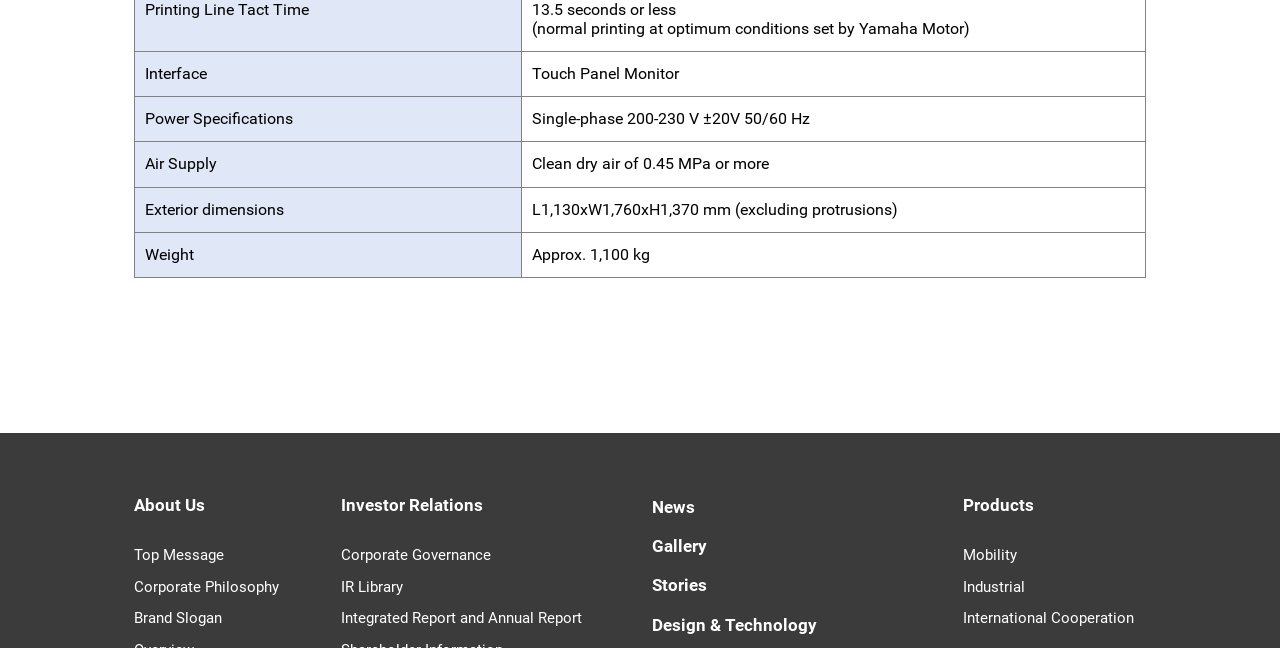Identify the bounding box coordinates of the element that should be clicked to fulfill this task: "Explore Products". The coordinates should be provided as four float numbers between 0 and 1, i.e., [left, top, right, bottom].

[0.753, 0.764, 0.808, 0.795]